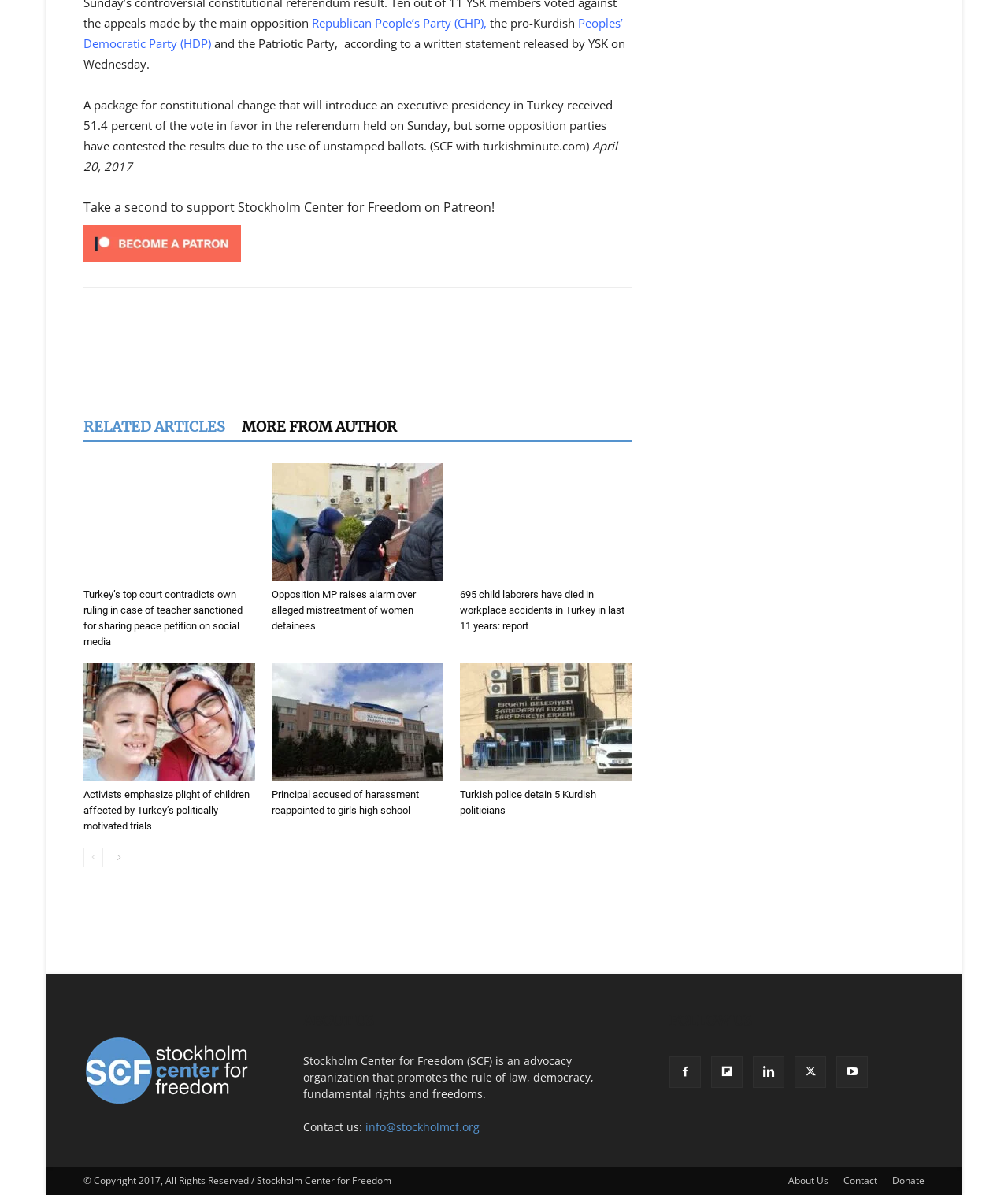What is the purpose of the 'Take a second to support Stockholm Center for Freedom on Patreon!' button?
Use the information from the screenshot to give a comprehensive response to the question.

I found this answer by looking at the text associated with the button, which suggests that clicking the button will allow users to support the organization on Patreon.